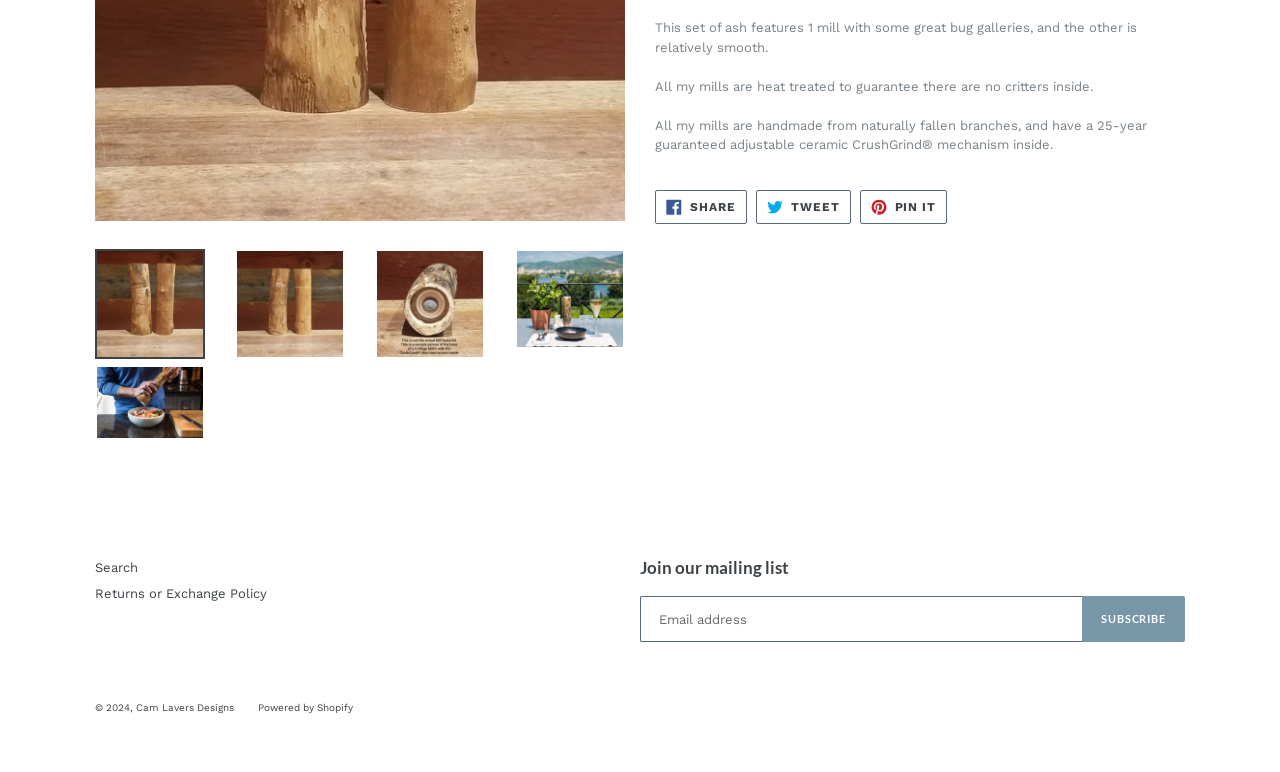Given the element description Tweet Tweet on Twitter, identify the bounding box coordinates for the UI element on the webpage screenshot. The format should be (top-left x, top-left y, bottom-right x, bottom-right y), with values between 0 and 1.

[0.59, 0.246, 0.665, 0.29]